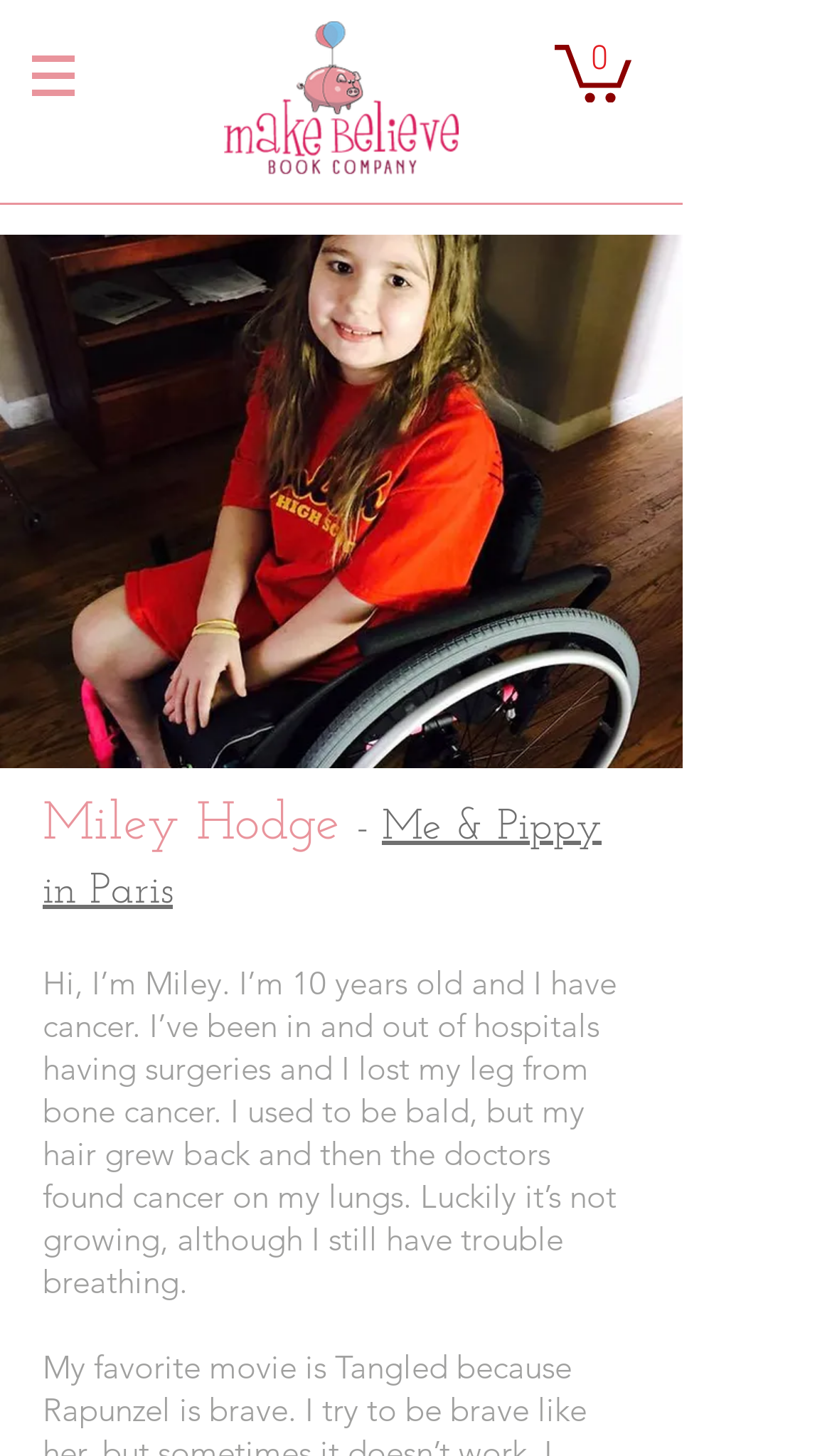How old is Miley Hodge?
Please craft a detailed and exhaustive response to the question.

I found the age '10 years old' in the paragraph that describes Miley Hodge's personal information, which is located below the heading element.